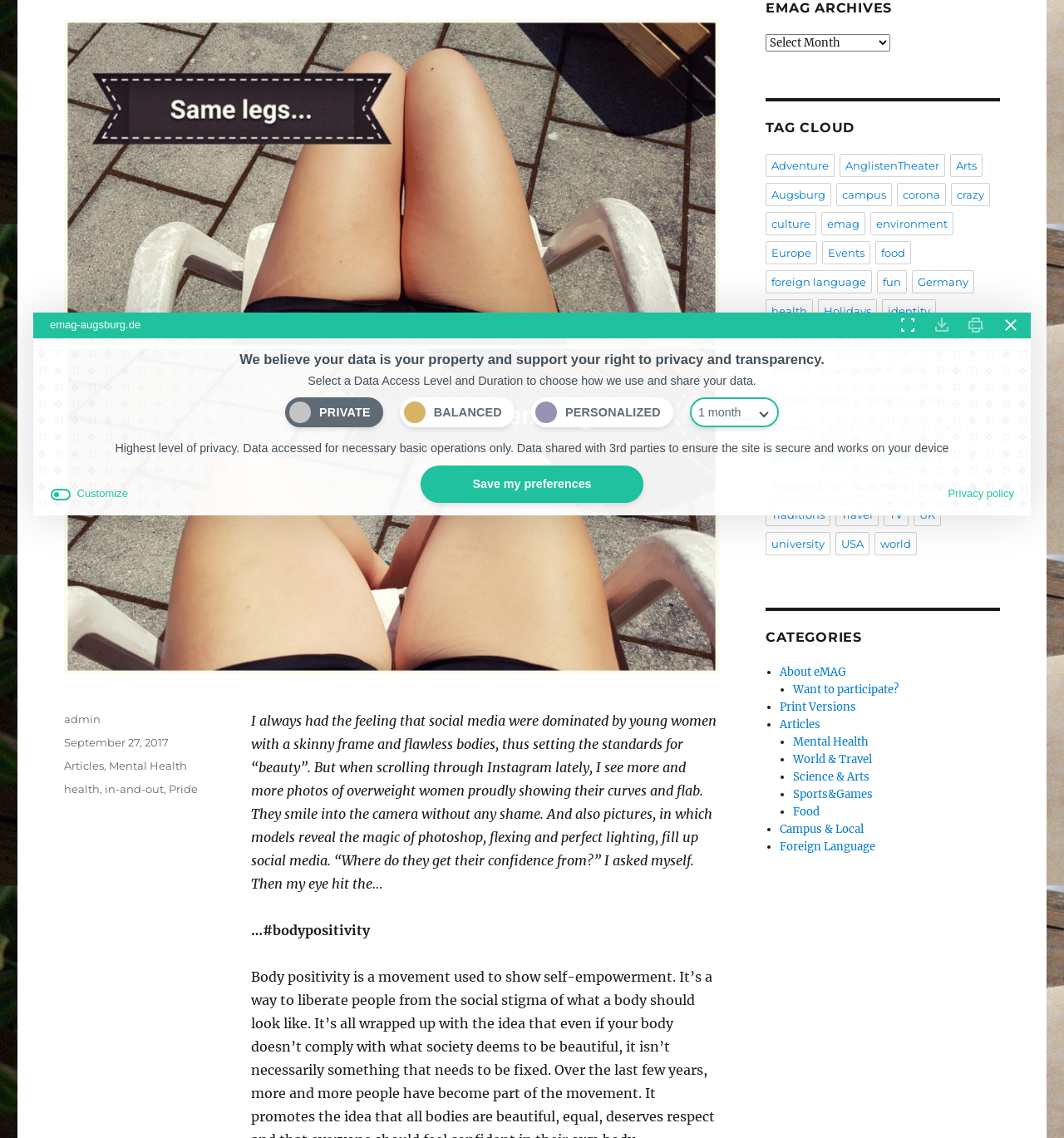Given the element description, predict the bounding box coordinates in the format (top-left x, top-left y, bottom-right x, bottom-right y). Make sure all values are between 0 and 1. Here is the element description: Want to participate?

[0.745, 0.6, 0.844, 0.612]